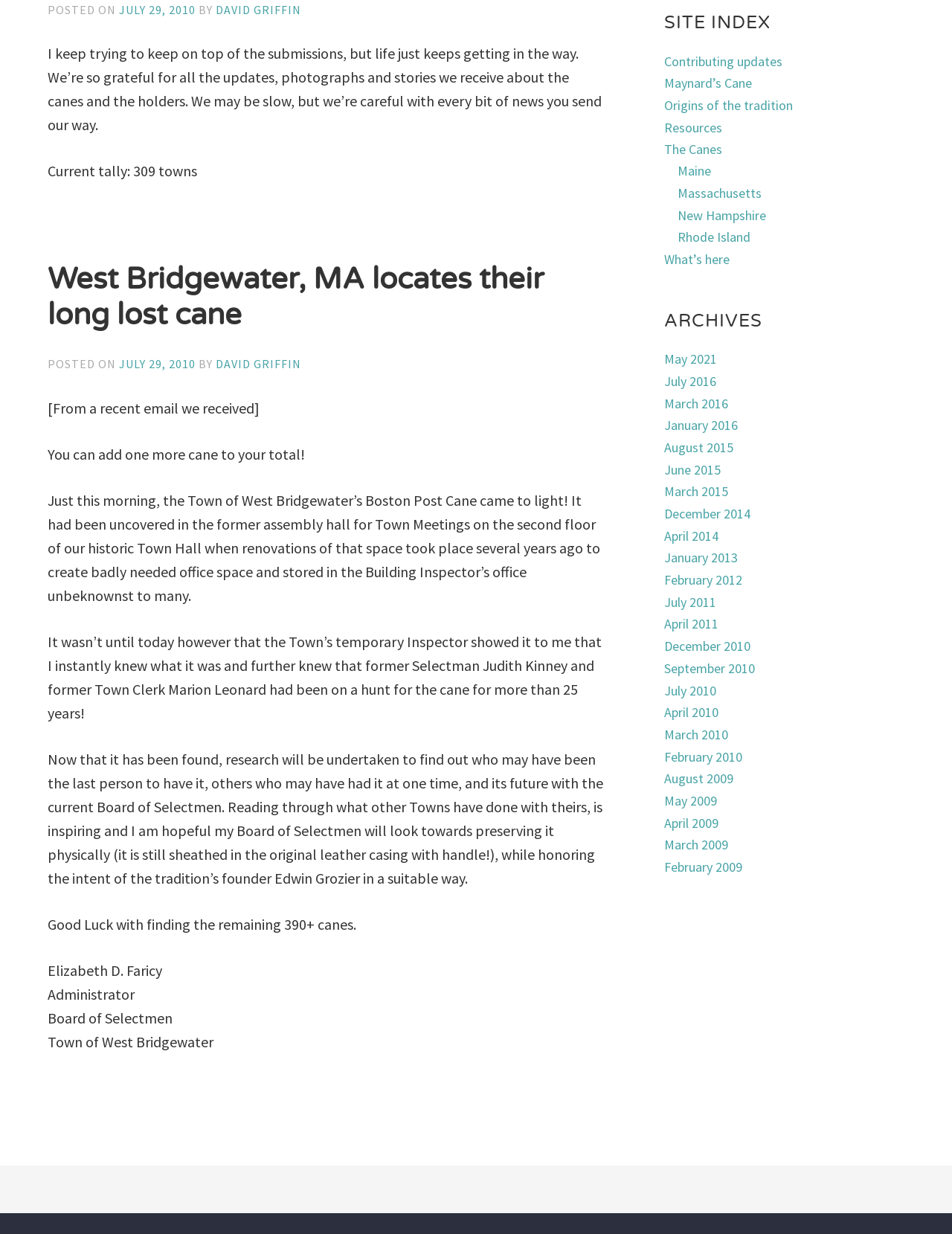Using the format (top-left x, top-left y, bottom-right x, bottom-right y), and given the element description, identify the bounding box coordinates within the screenshot: David Griffin

[0.227, 0.289, 0.316, 0.301]